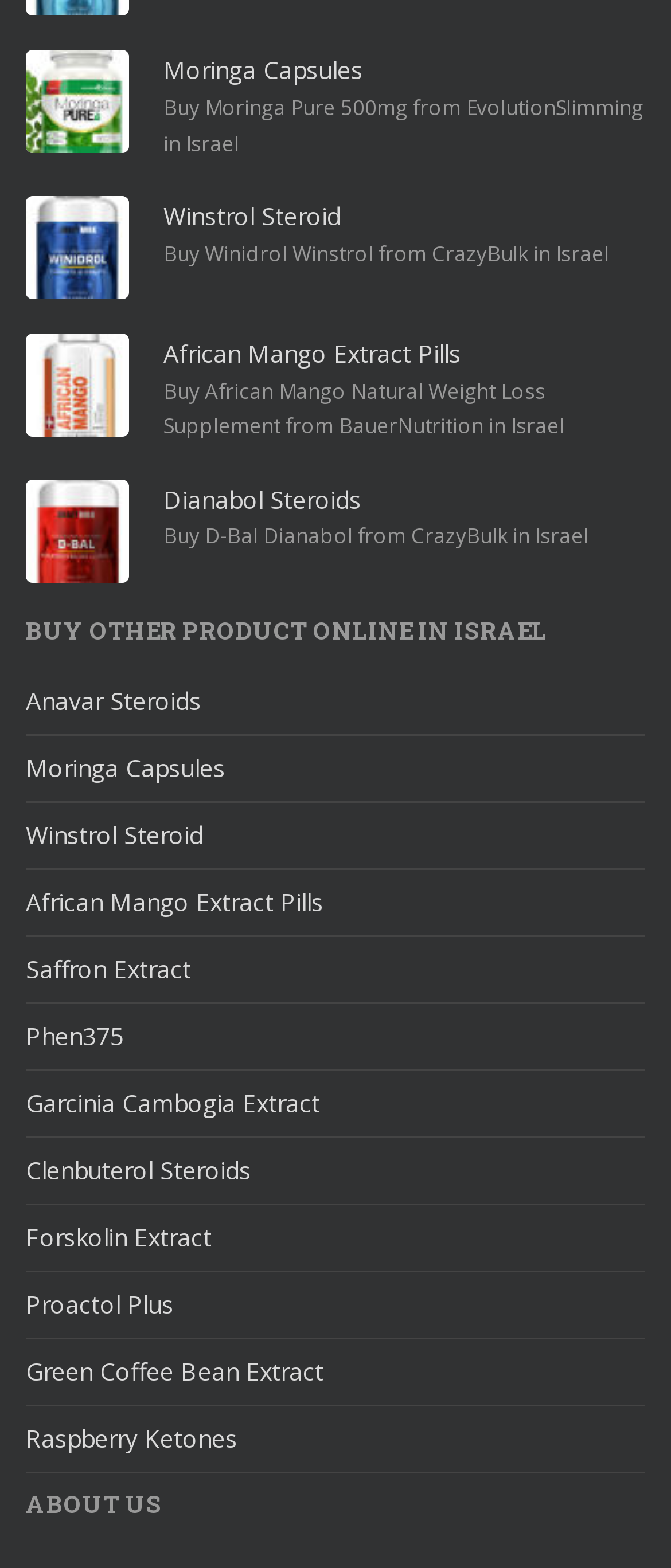Answer the question below using just one word or a short phrase: 
What is the product above Winstrol Steroid?

Moringa Capsules